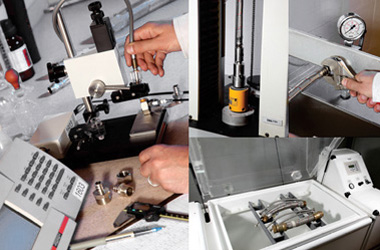What is Shilan Company's commitment to the Iranian market?
Please answer the question as detailed as possible.

According to the image, Shilan Company is committed to providing top-quality products to the Iranian market, ensuring reliability in their offerings, which is reflected in their high standards of quality control and rigorous testing processes.